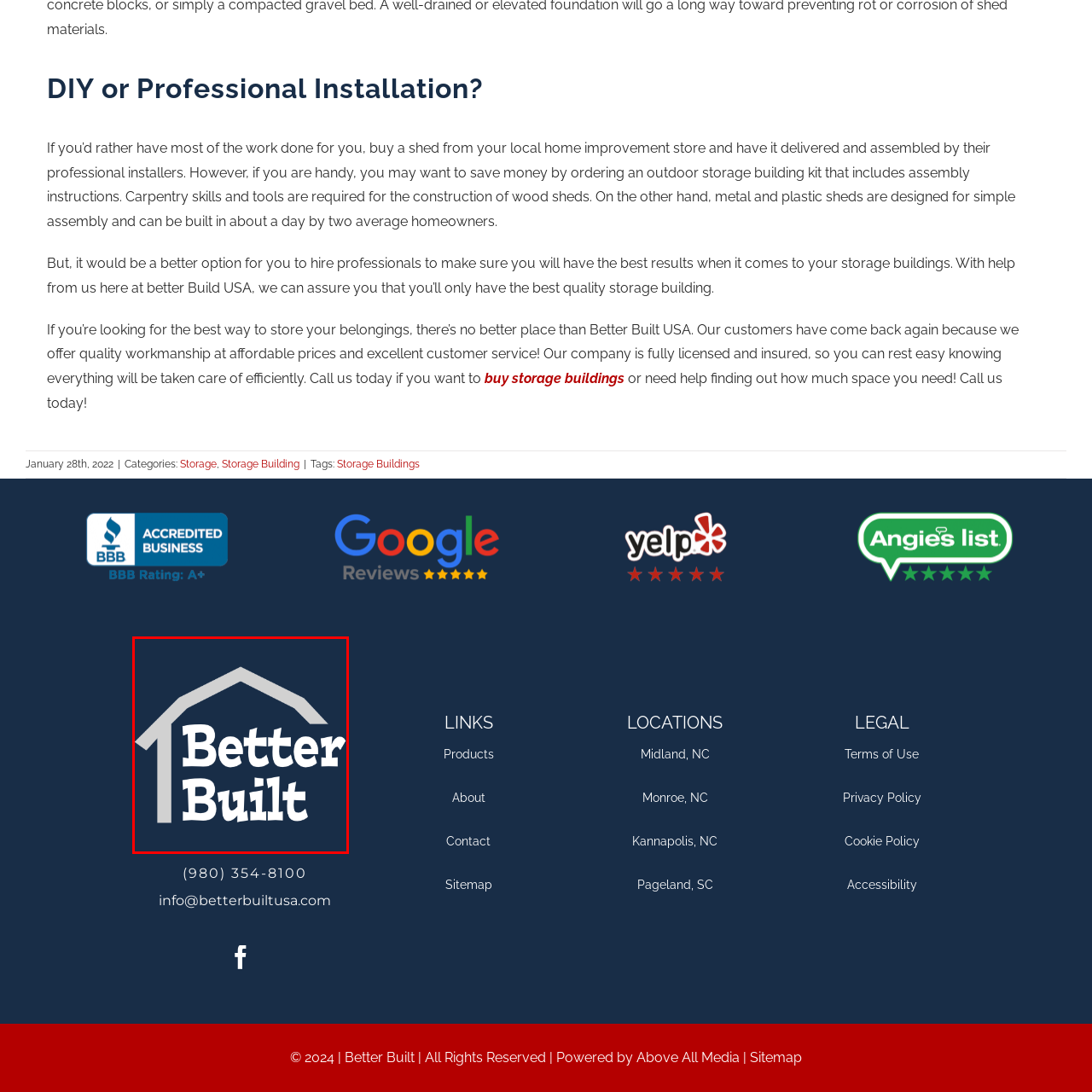What does the stylized house outline symbolize?
Please analyze the segment of the image inside the red bounding box and respond with a single word or phrase.

construction and home improvement